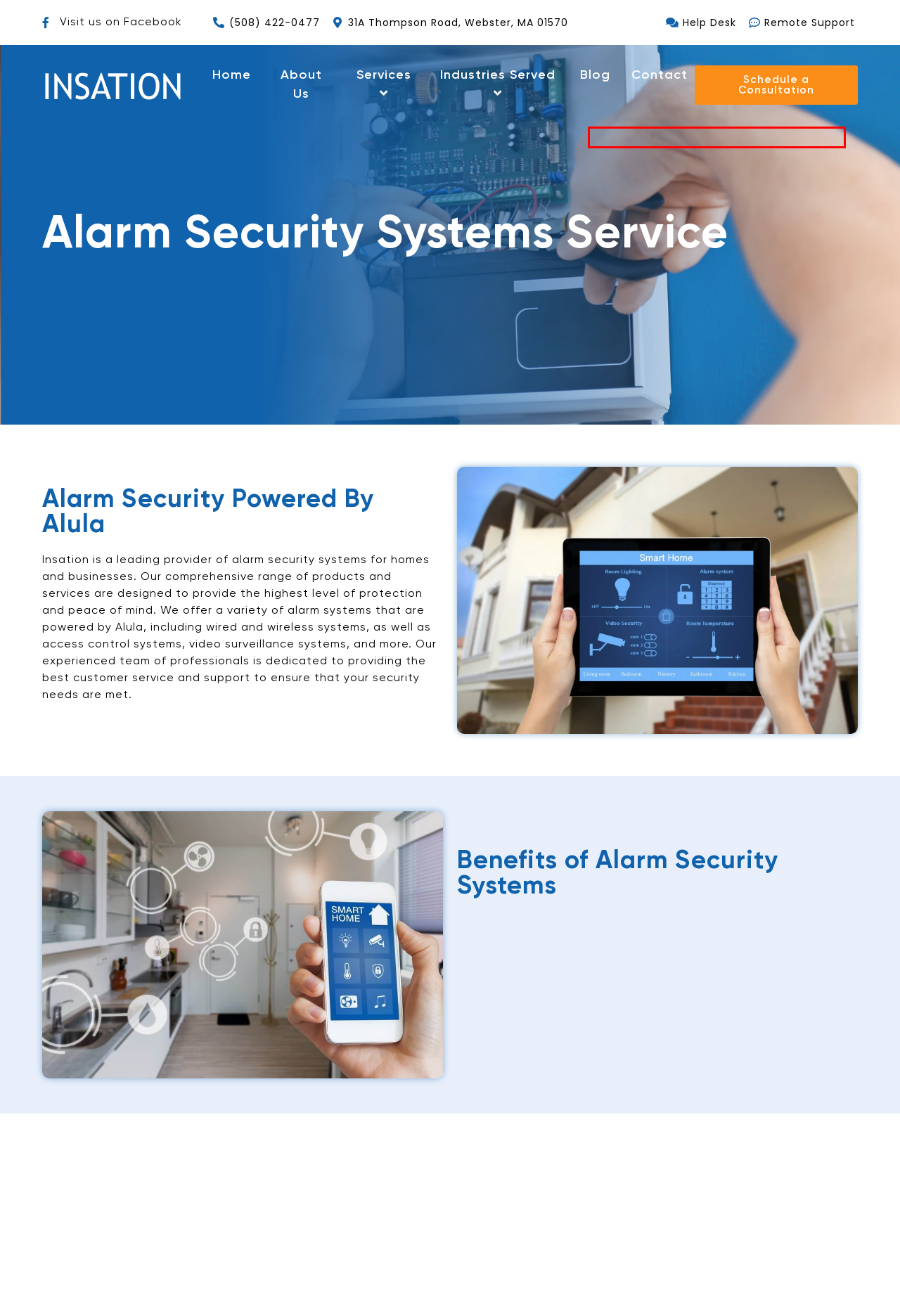Take a look at the provided webpage screenshot featuring a red bounding box around an element. Select the most appropriate webpage description for the page that loads after clicking on the element inside the red bounding box. Here are the candidates:
A. Power BI – Insation Technologies
B. Services – Insation Technologies
C. Compliance – Insation Technologies
D. Microsoft 365 – Insation Technologies
E. Home TV Installation – Insation Technologies
F. Dynamics – Insation Technologies
G. Network Planning – Insation Technologies
H. Cloud Services – Insation Technologies

G